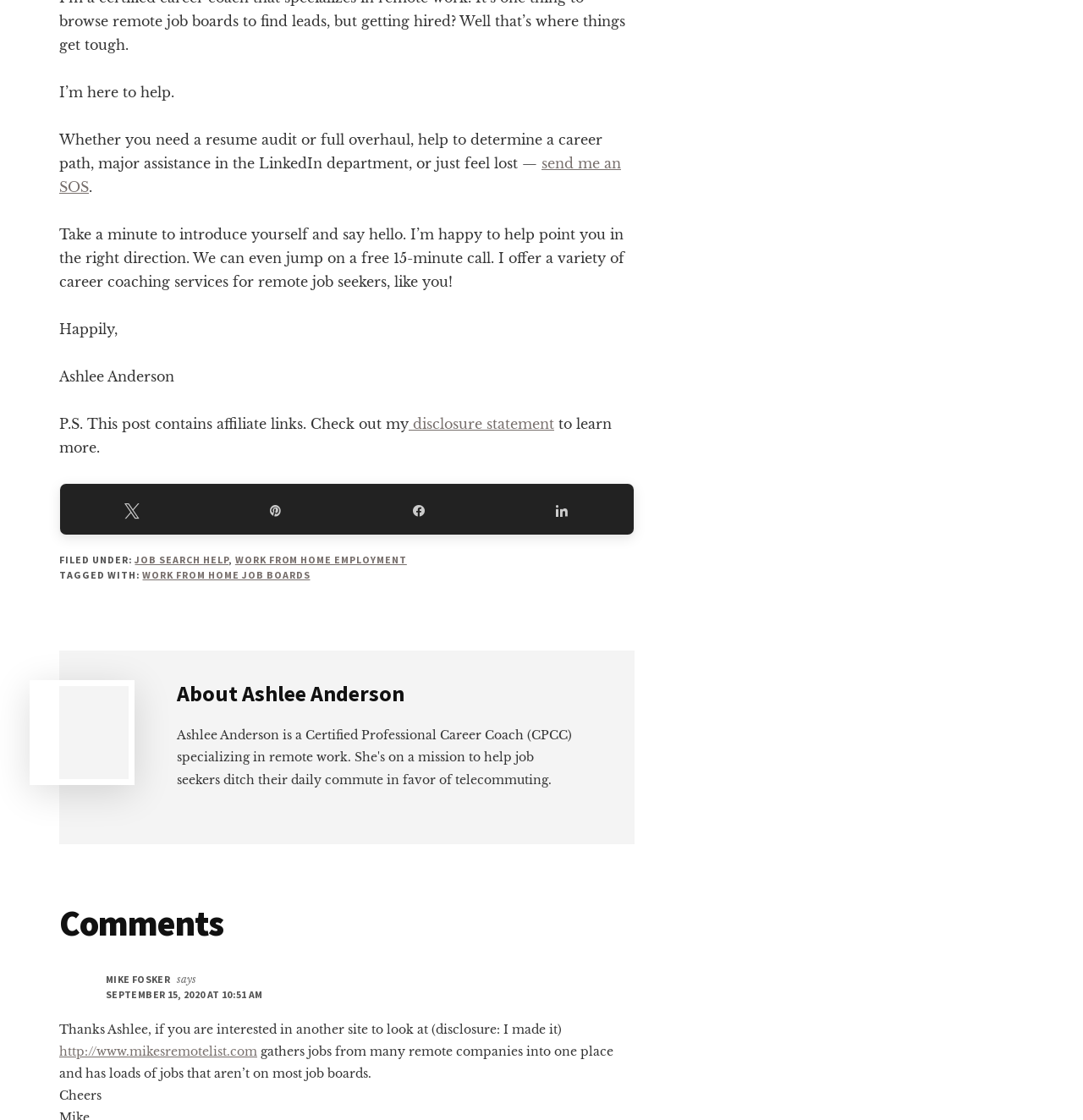Use a single word or phrase to answer the question: 
What is the purpose of the 'send me an SOS' link?

To get help